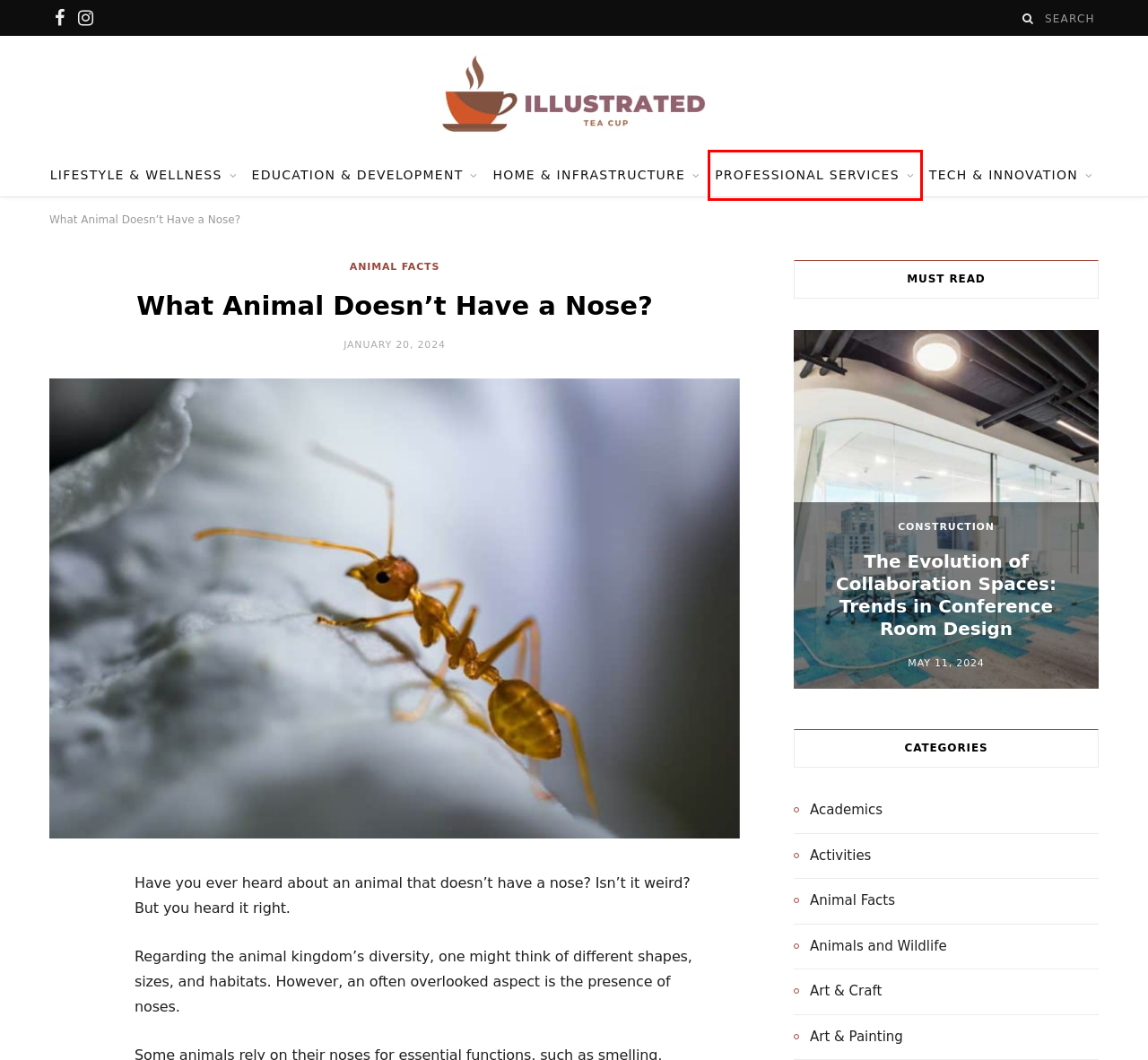Examine the screenshot of the webpage, noting the red bounding box around a UI element. Pick the webpage description that best matches the new page after the element in the red bounding box is clicked. Here are the candidates:
A. Animal Facts Archives - illustrated Tea Cup
B. Technology & Innovation Archives - illustrated Tea Cup
C. Academics Archives - illustrated Tea Cup
D. Lifestyle & Wellbeing Archives - illustrated Tea Cup
E. Financial & Professional Services Archives - illustrated Tea Cup
F. Home - illustrated Tea Cup
G. Construction Archives - illustrated Tea Cup
H. Activities Archives - illustrated Tea Cup

E